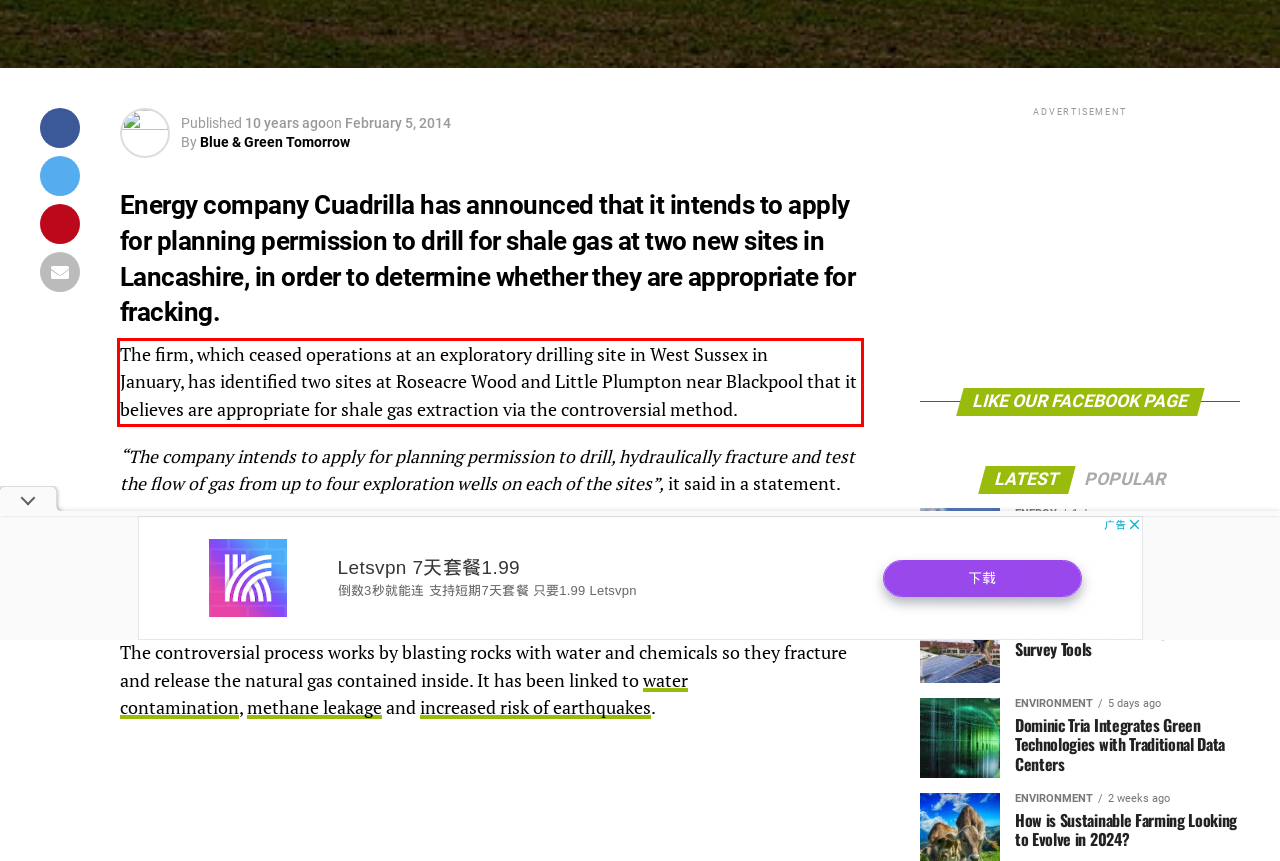Using the provided screenshot of a webpage, recognize and generate the text found within the red rectangle bounding box.

The firm, which ceased operations at an exploratory drilling site in West Sussex in January, has identified two sites at Roseacre Wood and Little Plumpton near Blackpool that it believes are appropriate for shale gas extraction via the controversial method.